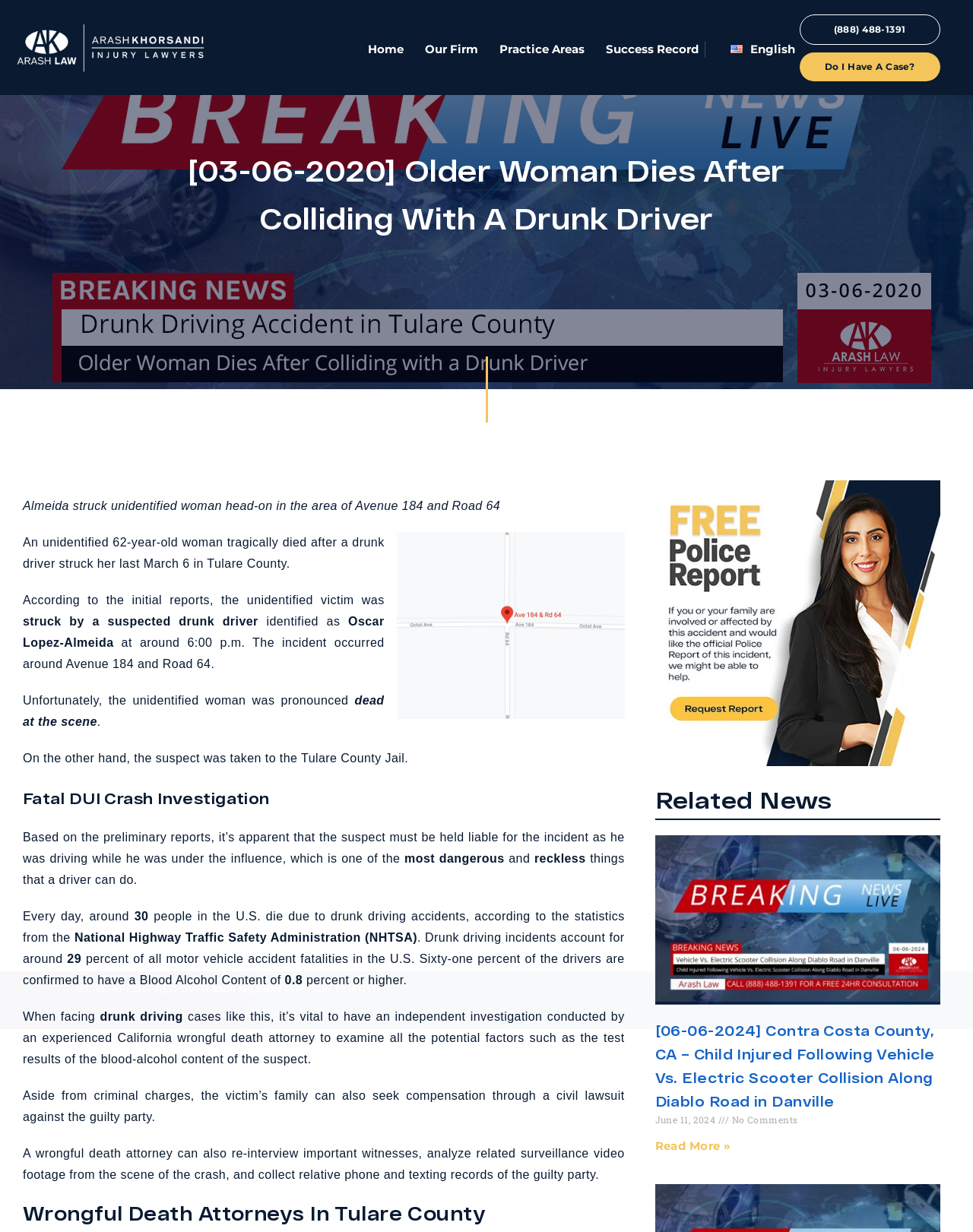Determine the bounding box coordinates of the region that needs to be clicked to achieve the task: "Enter your name in the 'Name' field".

[0.422, 0.751, 0.58, 0.782]